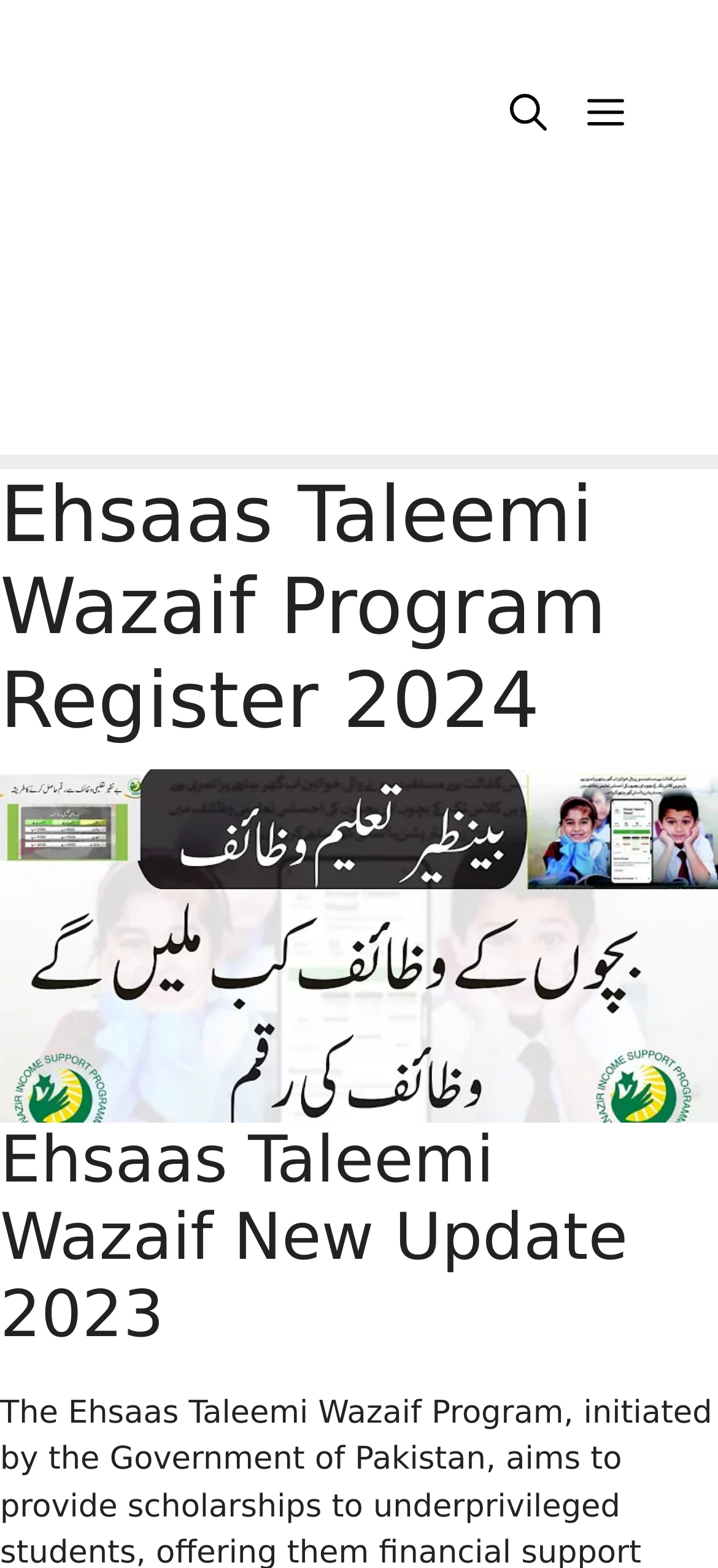Using the element description provided, determine the bounding box coordinates in the format (top-left x, top-left y, bottom-right x, bottom-right y). Ensure that all values are floating point numbers between 0 and 1. Element description: Menu

[0.79, 0.047, 0.897, 0.097]